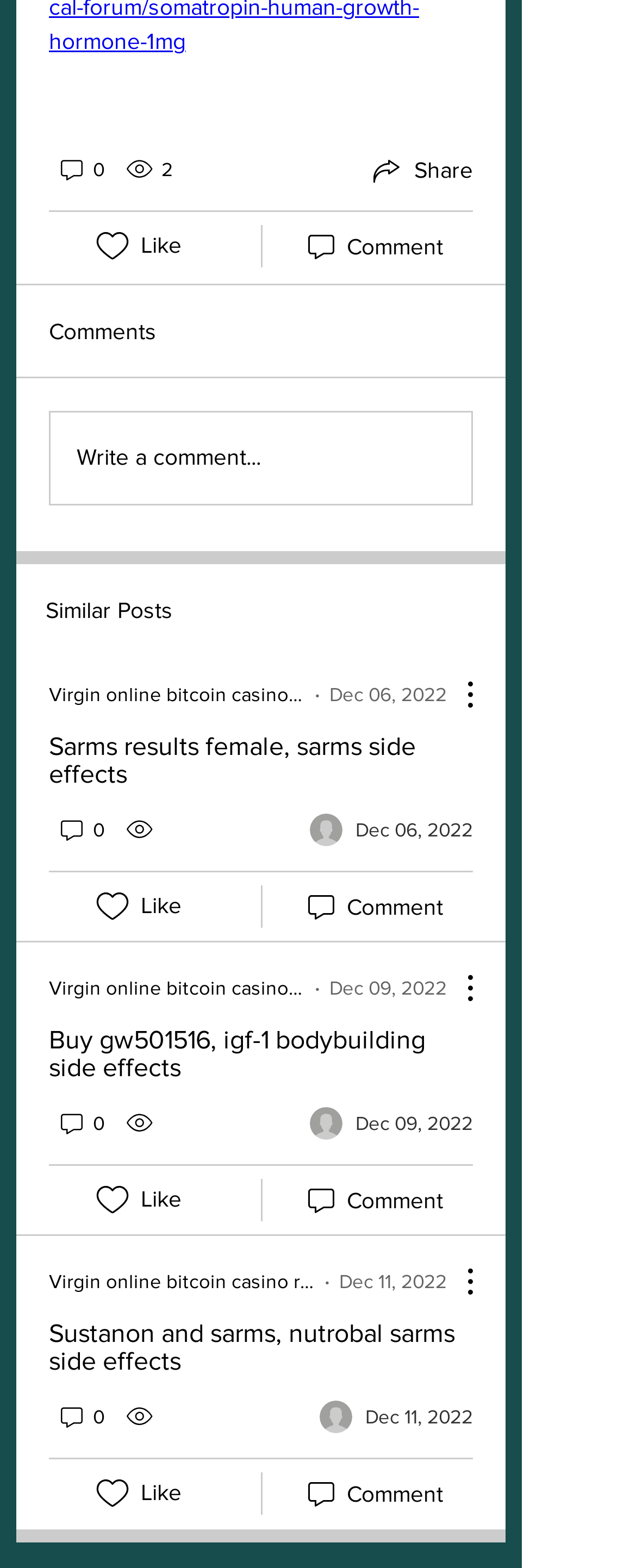Please determine the bounding box coordinates of the element's region to click for the following instruction: "Explore the job details".

None